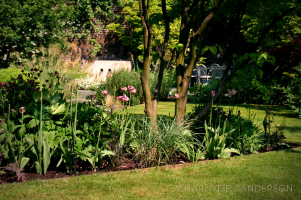Who is credited with capturing the beauty of landscape design?
Give a detailed response to the question by analyzing the screenshot.

According to the caption, the photograph is credited to Charlotte Sanderson, highlighting her expertise in capturing the beauty of landscape design, which indicates that she is the one responsible for taking the photograph.